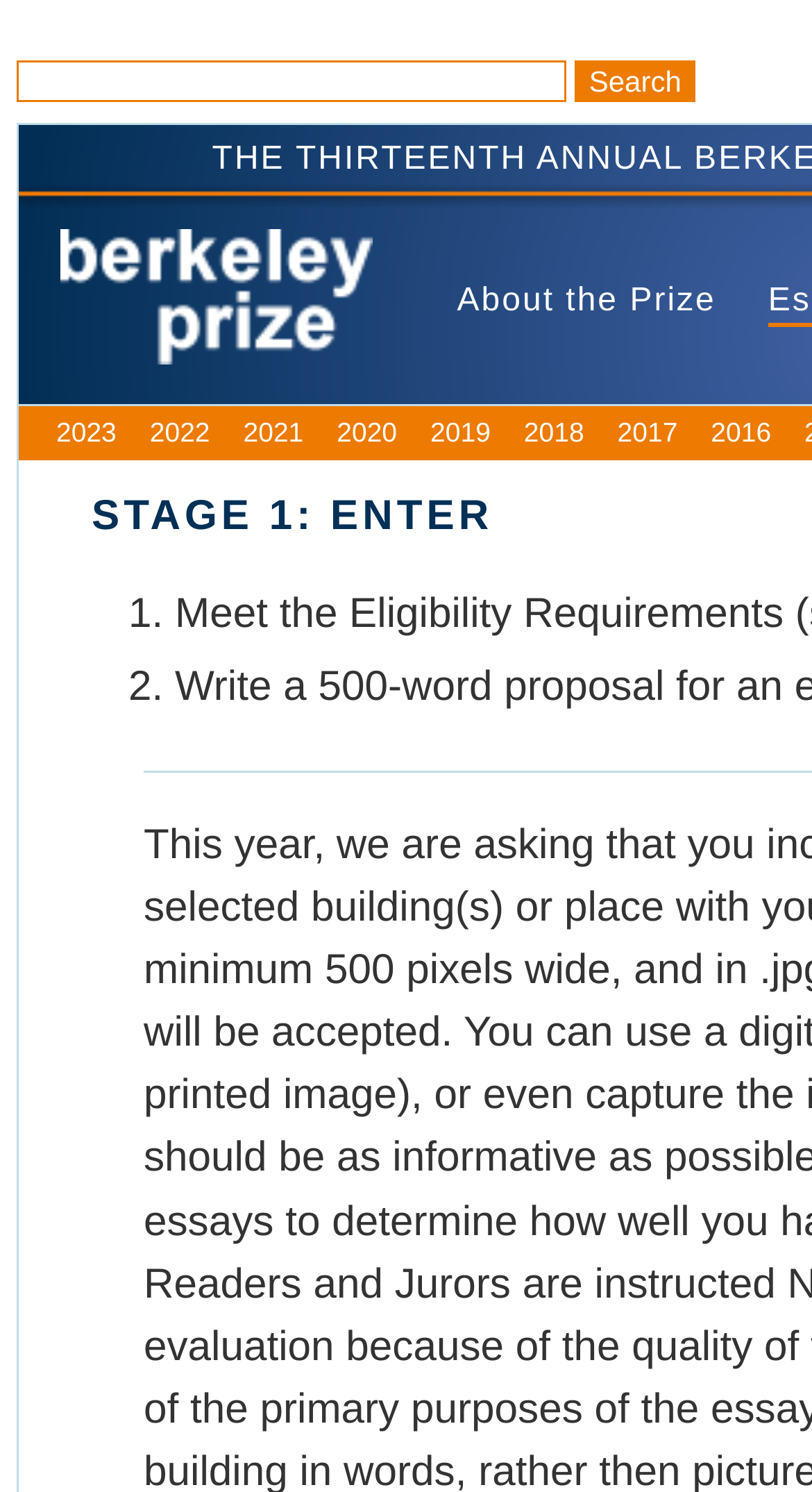Find the bounding box coordinates of the element to click in order to complete the given instruction: "Visit the 'submit websites' page."

None